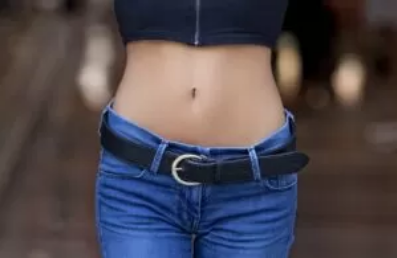Is the belt buckle small?
Please provide an in-depth and detailed response to the question.

The caption describes the belt buckle as 'prominent', which suggests that it is noticeable and not small in size.